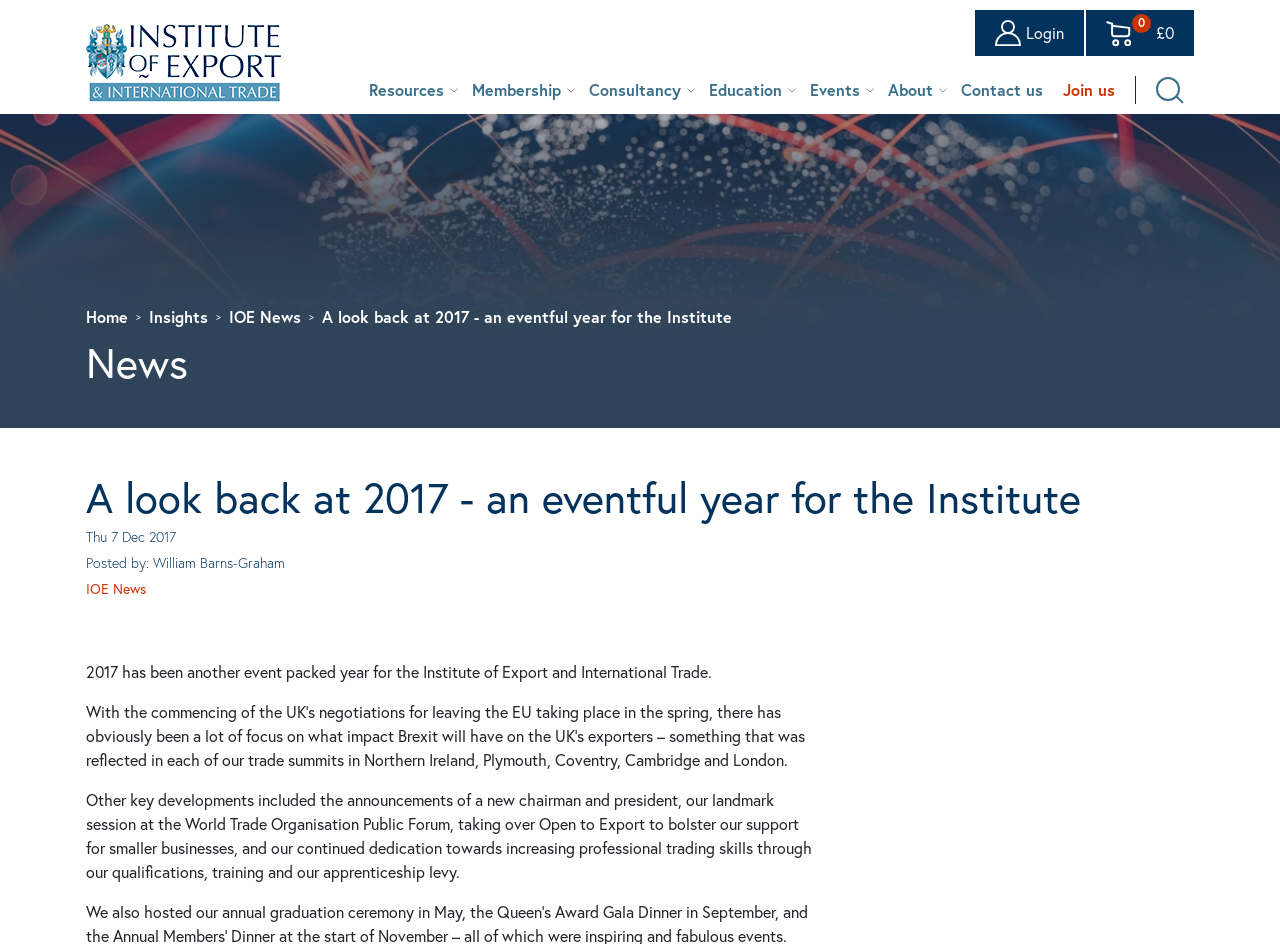Using the information from the screenshot, answer the following question thoroughly:
What is the link at the top right corner of the webpage?

The link at the top right corner of the webpage is 'Login', which allows users to log in to their account on the website.